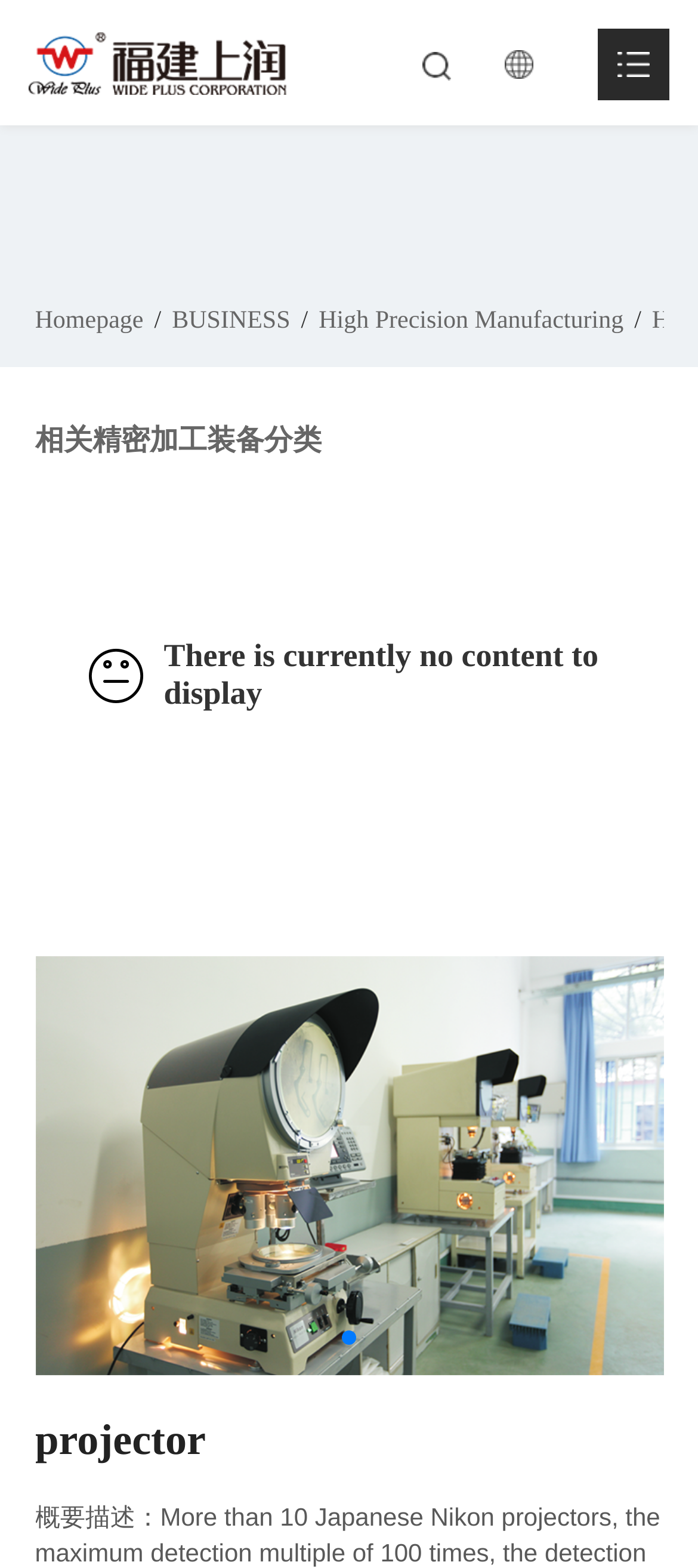How many navigation items are there?
Based on the screenshot, give a detailed explanation to answer the question.

There are 6 navigation items, namely HOME, ABOUT, BUSINESS, SERVICE, RECRUITMENT, and NEWS, which are represented as headings with links underneath each of them.